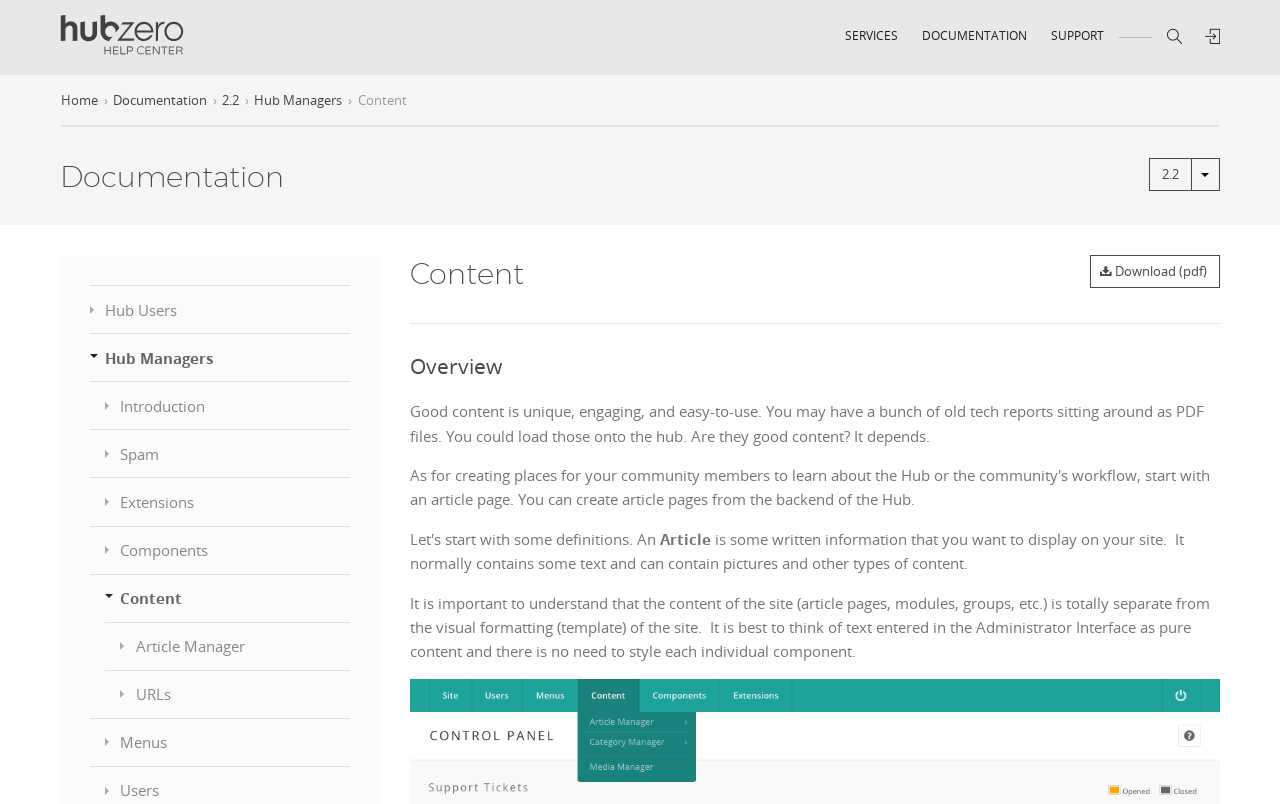What is the purpose of an 'Article'?
Please respond to the question with a detailed and informative answer.

According to the text, an 'Article' is some written information that you want to display on your site, and it normally contains some text and can contain pictures and other types of content.